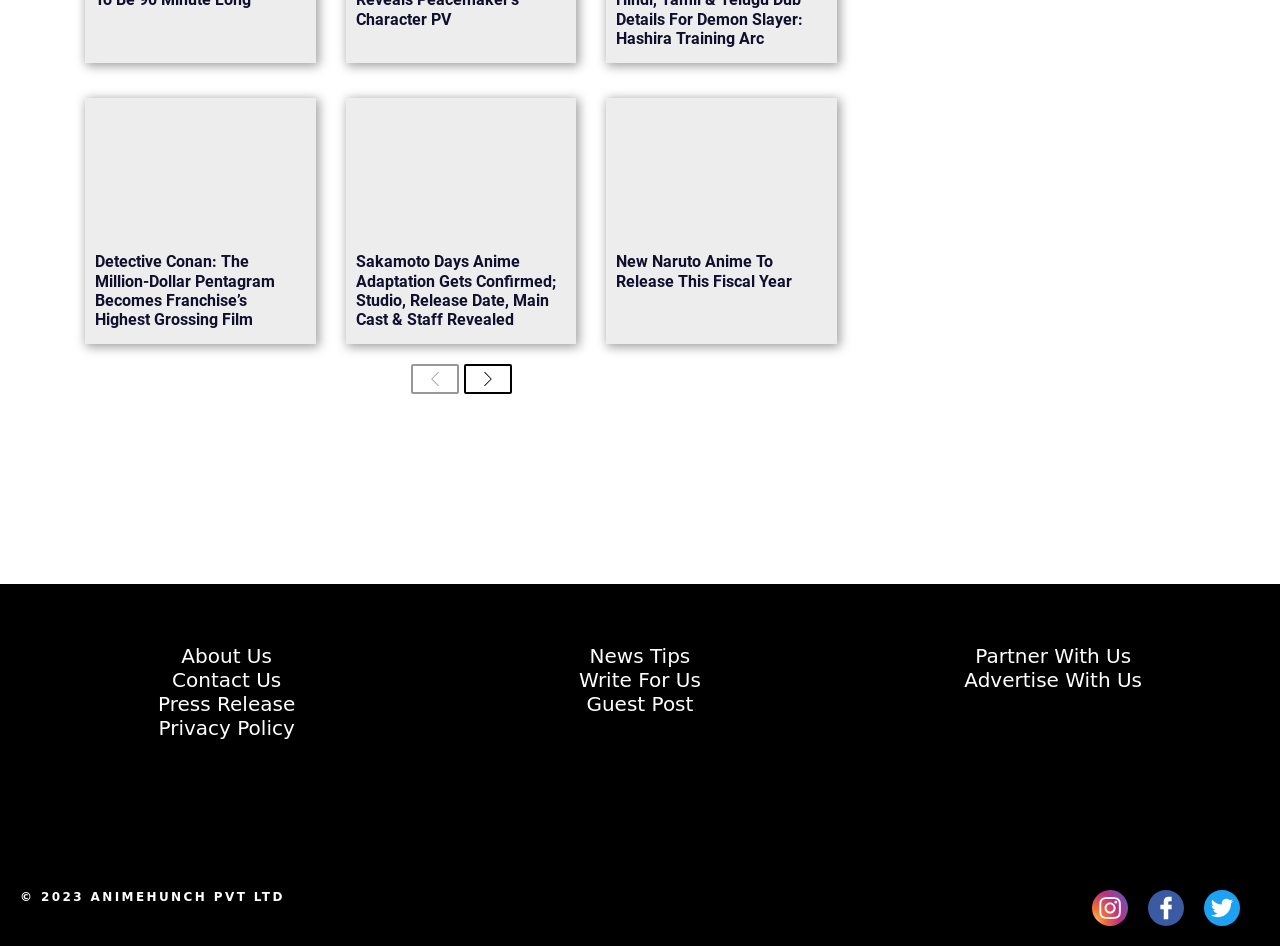Using the webpage screenshot and the element description Advertise With Us, determine the bounding box coordinates. Specify the coordinates in the format (top-left x, top-left y, bottom-right x, bottom-right y) with values ranging from 0 to 1.

[0.753, 0.706, 0.892, 0.732]